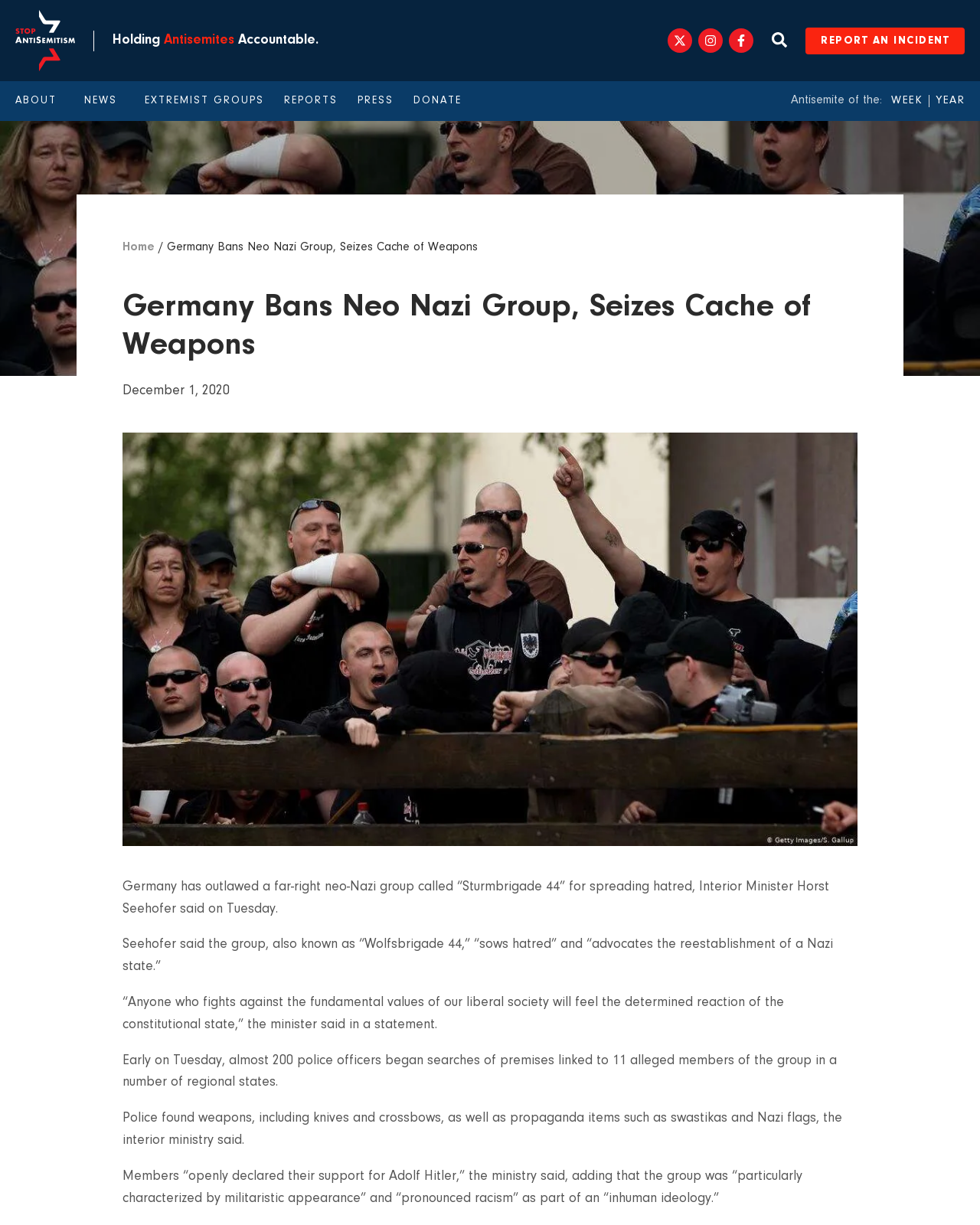Give a short answer to this question using one word or a phrase:
What was found by the police during the searches?

Weapons and propaganda items